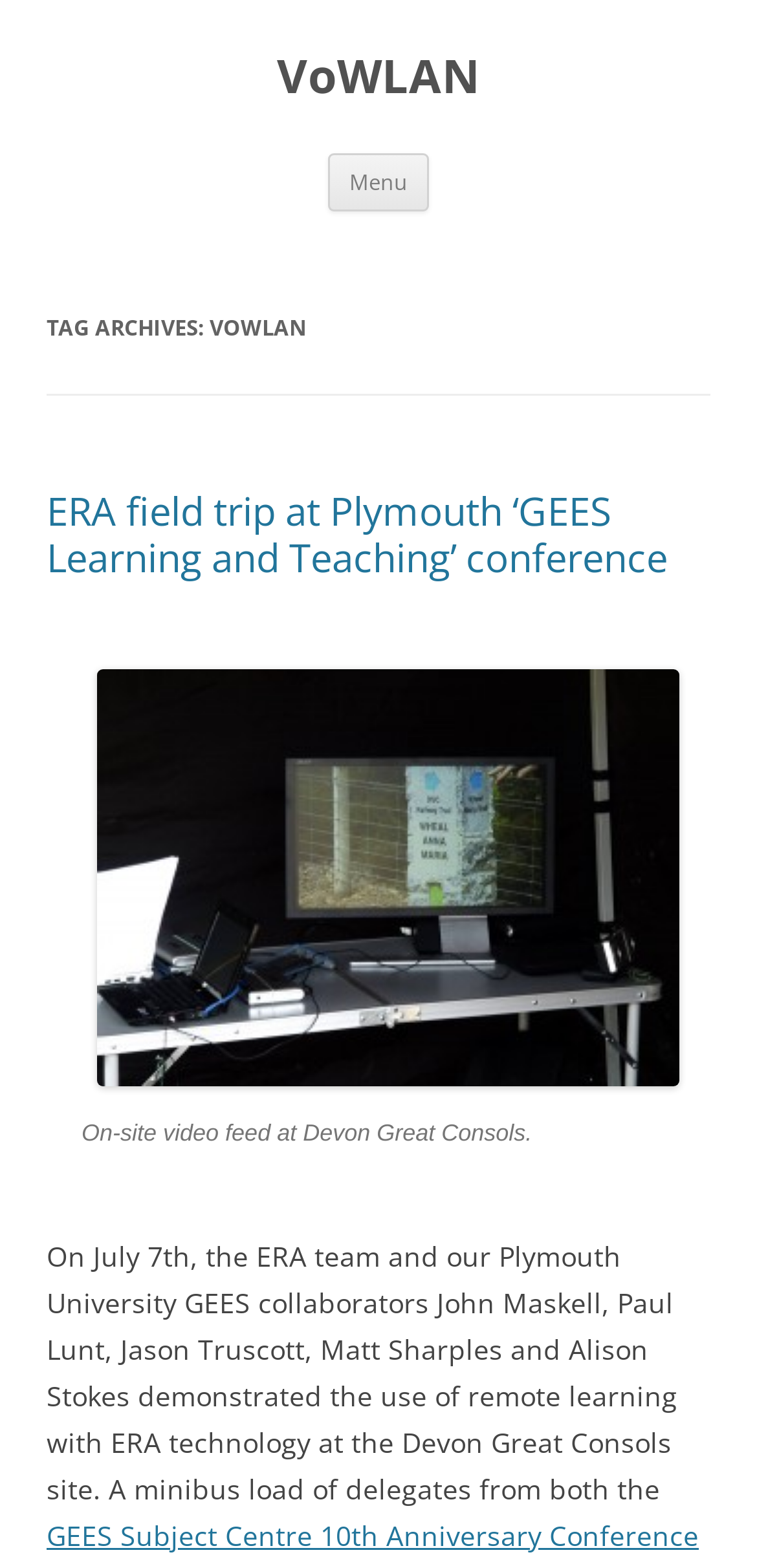Provide a short answer using a single word or phrase for the following question: 
What is the name of the conference mentioned?

GEES Learning and Teaching